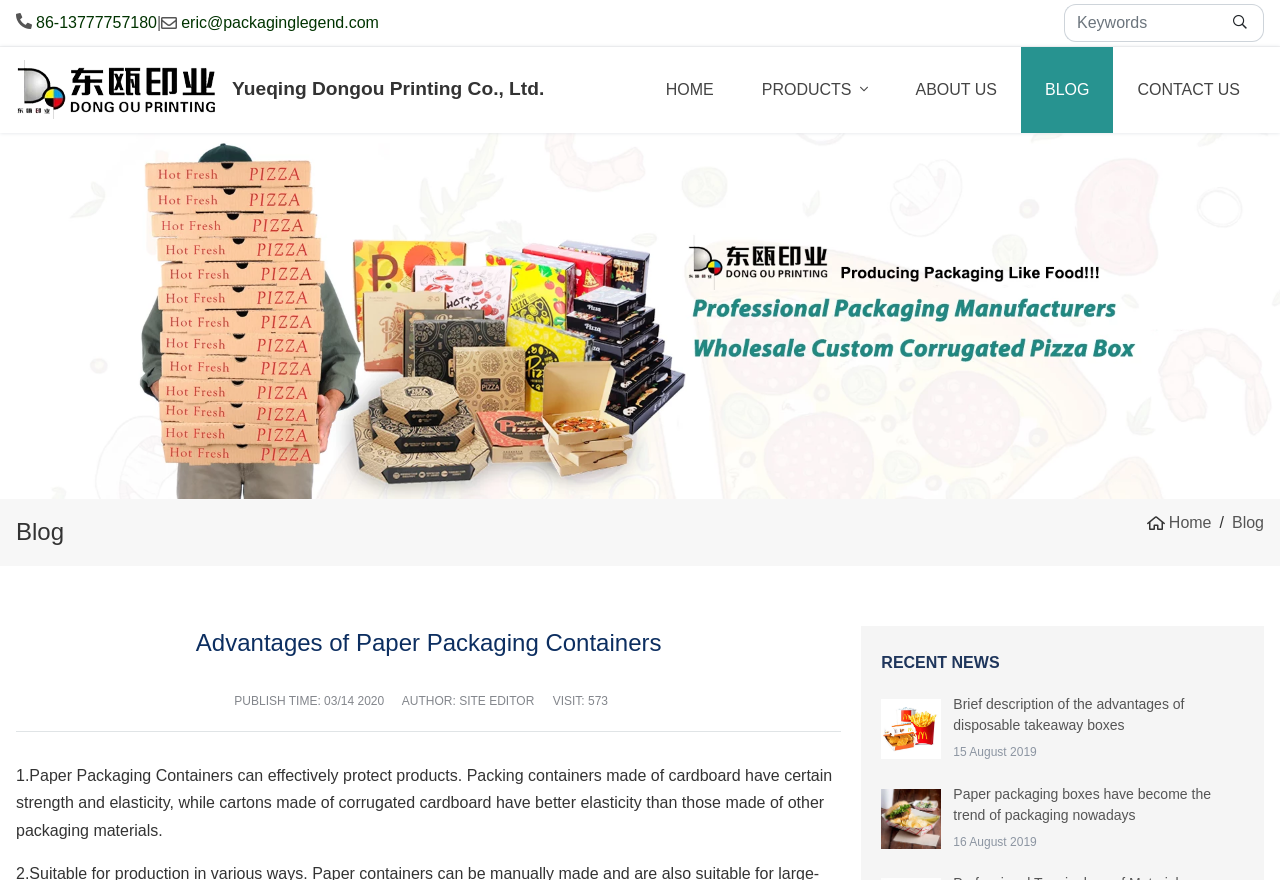Describe all the key features of the webpage in detail.

This webpage is about the advantages of paper packaging containers, specifically highlighting their ability to protect products. At the top left corner, there is a logo of Yueqing Dongou Printing Co., Ltd. accompanied by a link to the company's website. Below the logo, there are several navigation links, including "HOME", "PRODUCTS", "ABOUT US", "BLOG", and "CONTACT US", which are evenly spaced and aligned horizontally.

On the right side of the top section, there is a search box with a "search" button next to it. Above the search box, there are two contact links, one for a phone number and another for an email address.

The main content of the webpage is divided into two sections. The top section has a heading "Advantages of Paper Packaging Containers" and a brief description of the benefits of using paper packaging containers. Below this section, there is a "RECENT NEWS" heading, followed by two articles with images, headings, and publication dates. The articles are about the advantages of disposable takeaway boxes and paper packaging boxes.

At the bottom of the webpage, there is a large background image that spans the entire width of the page, with a heading "Blog" at the top left corner. There are also two links, "Home" and "Blog", at the bottom right corner of the page.